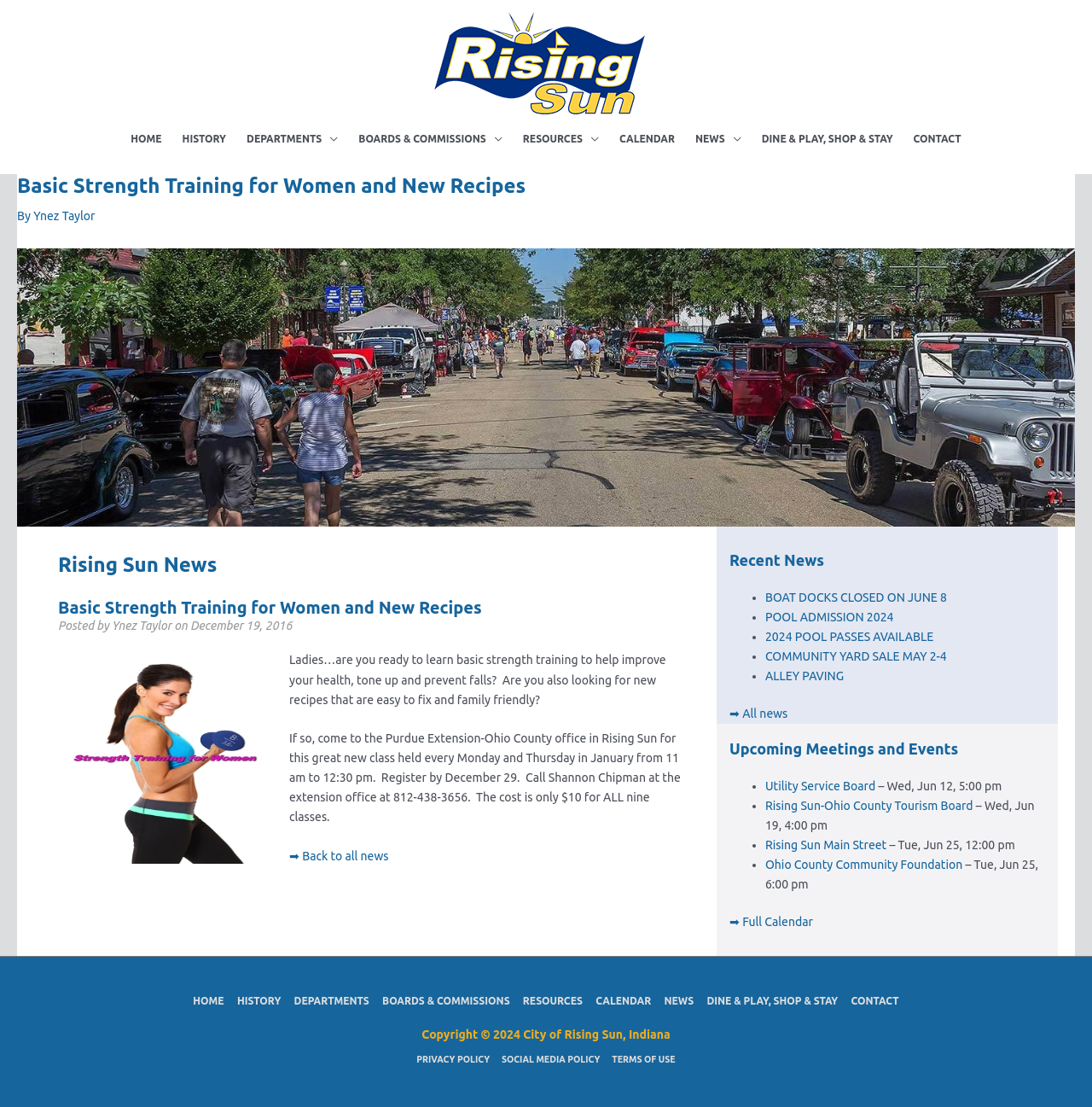What is the topic of the article?
Using the information from the image, provide a comprehensive answer to the question.

I found this answer by looking at the heading 'Basic Strength Training for Women and New Recipes' which is a prominent element on the webpage. The text also appears in the image and the link, suggesting that it is the main topic of the article.